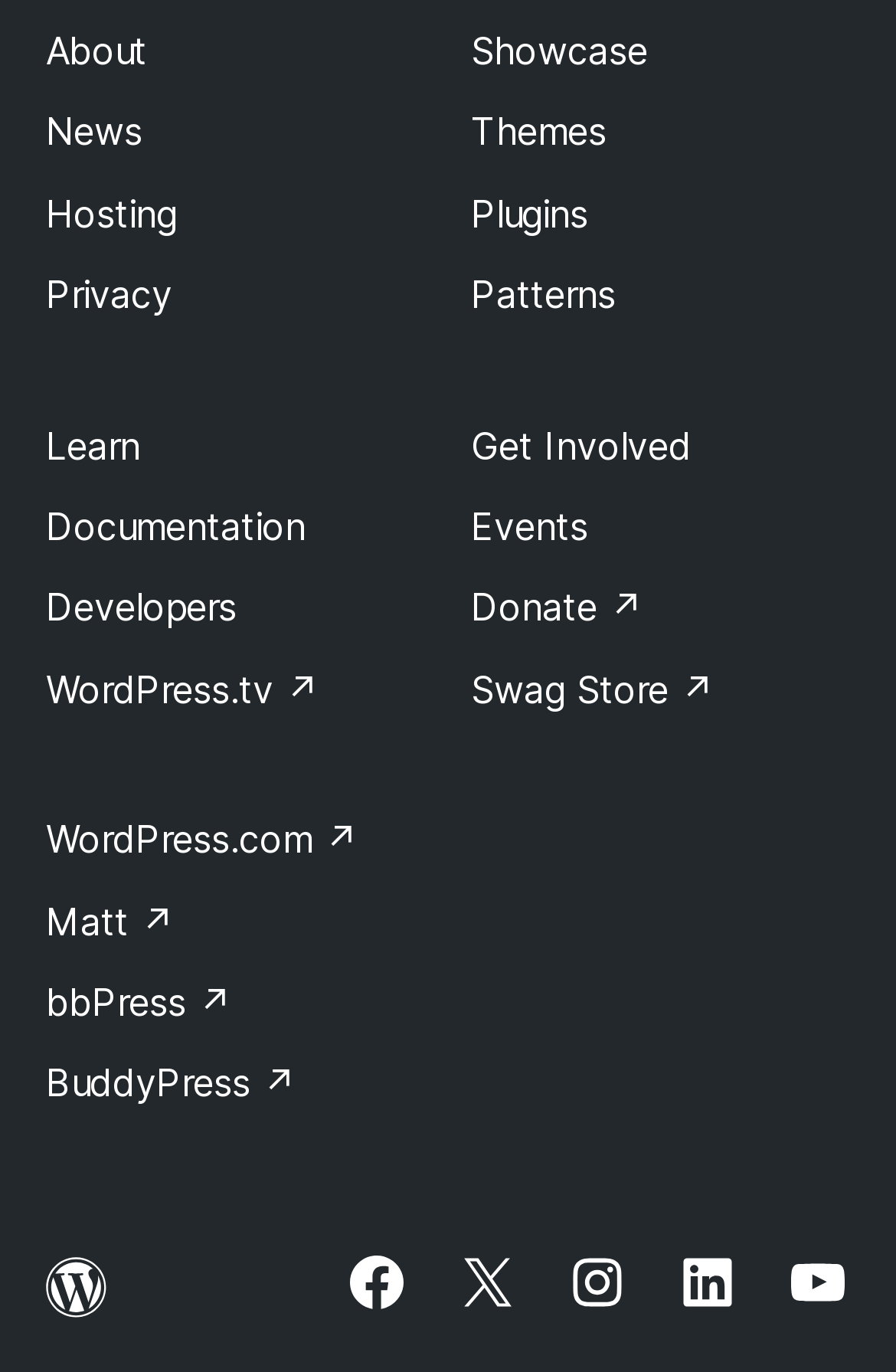Provide the bounding box coordinates of the HTML element this sentence describes: "Swag Store ↗".

[0.526, 0.485, 0.797, 0.519]